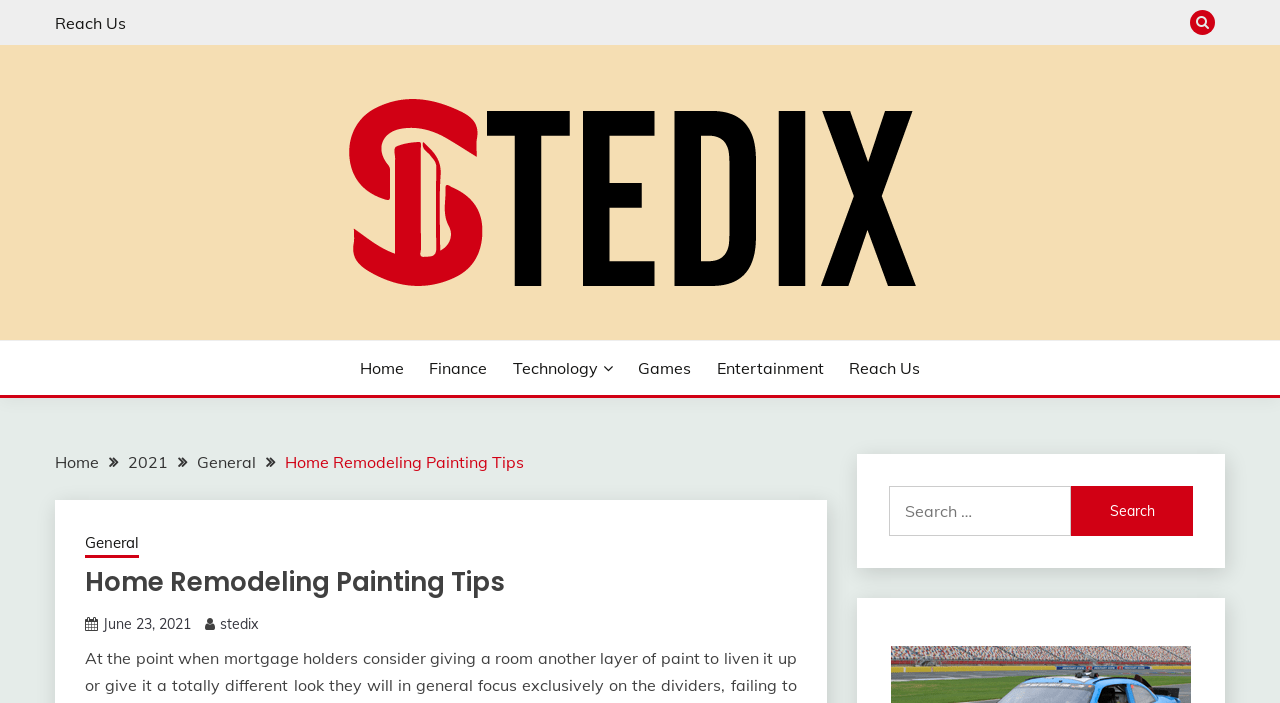Identify the bounding box coordinates of the clickable region required to complete the instruction: "Go to the 'Home' page". The coordinates should be given as four float numbers within the range of 0 and 1, i.e., [left, top, right, bottom].

[0.281, 0.506, 0.315, 0.541]